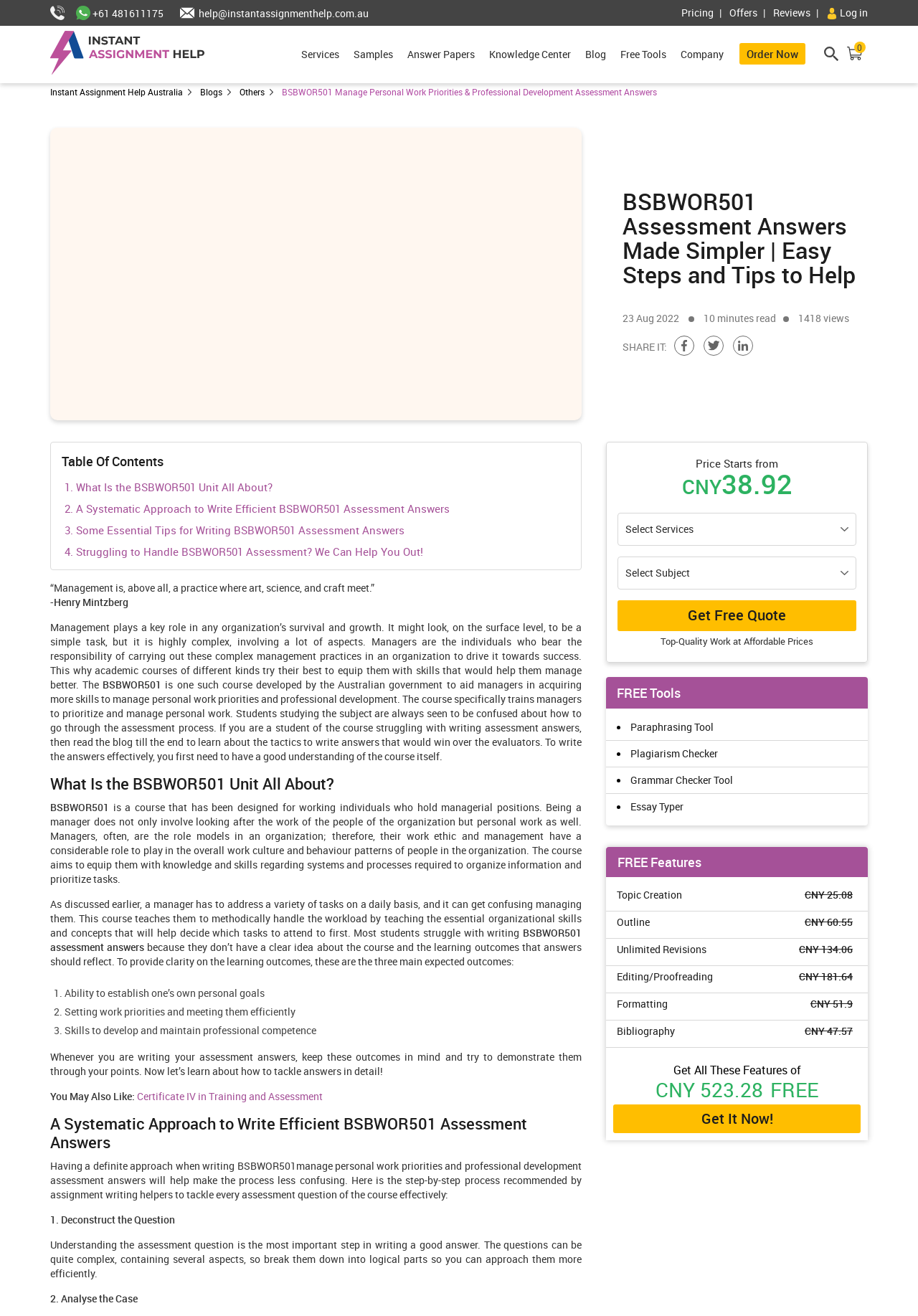Specify the bounding box coordinates (top-left x, top-left y, bottom-right x, bottom-right y) of the UI element in the screenshot that matches this description: Answer Papers

[0.437, 0.019, 0.523, 0.063]